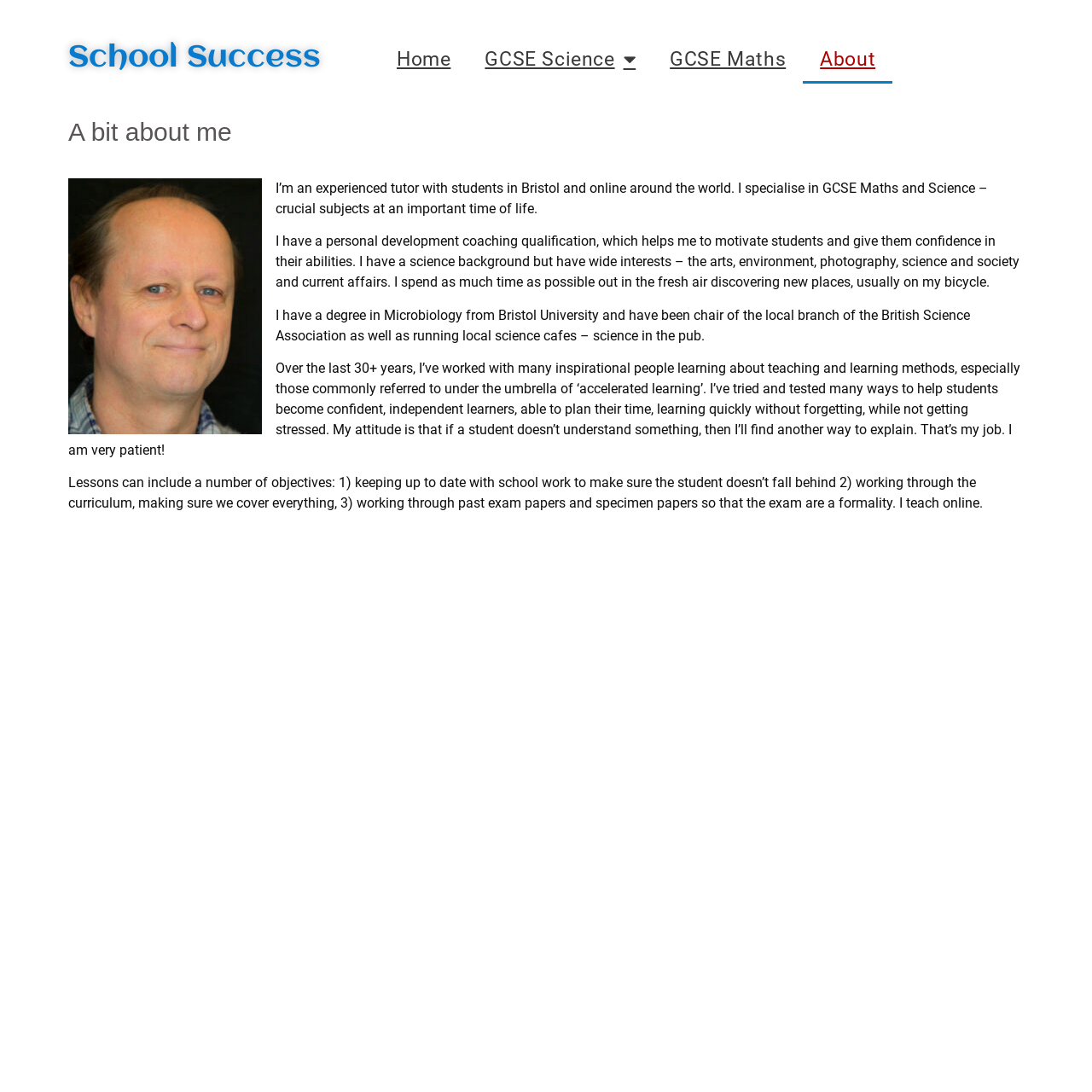Identify the bounding box coordinates for the UI element mentioned here: "GCSE Maths". Provide the coordinates as four float values between 0 and 1, i.e., [left, top, right, bottom].

[0.598, 0.033, 0.735, 0.076]